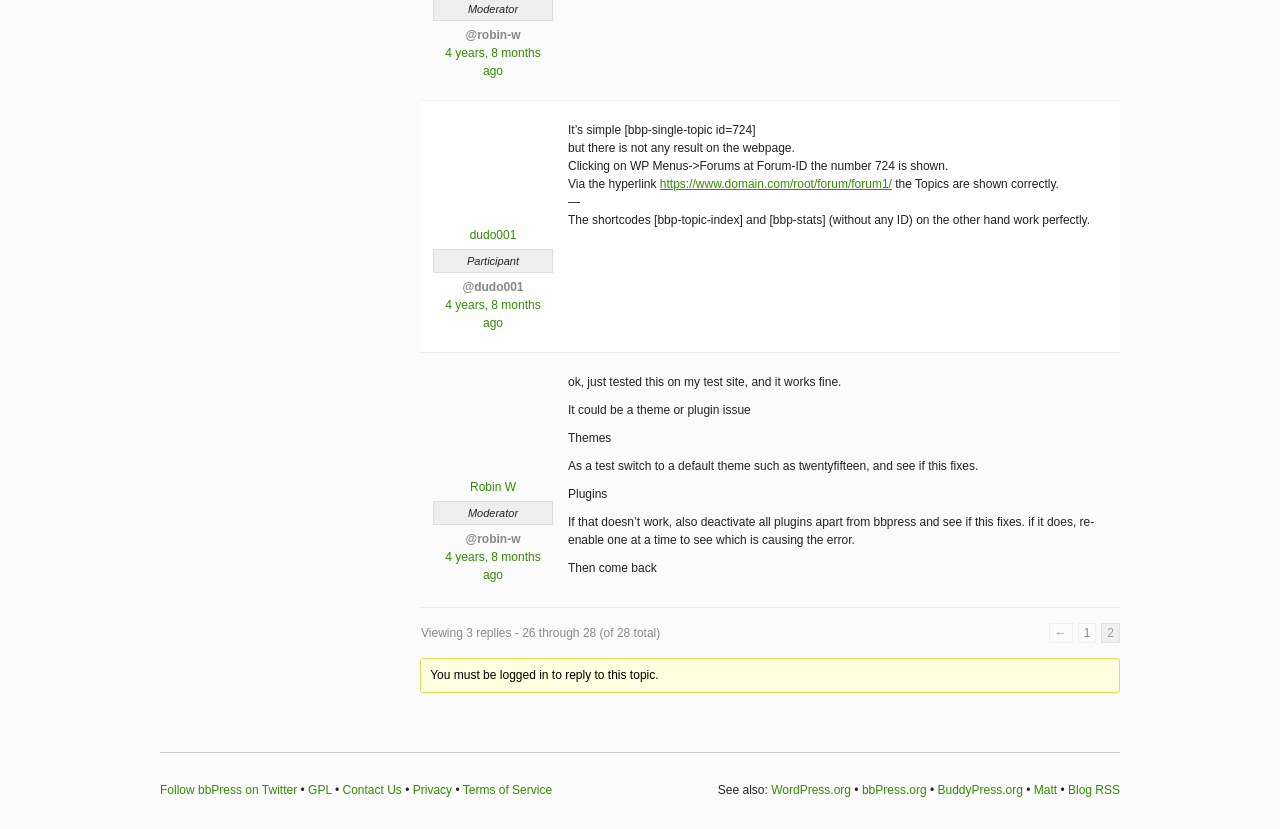Using the given description, provide the bounding box coordinates formatted as (top-left x, top-left y, bottom-right x, bottom-right y), with all values being floating point numbers between 0 and 1. Description: 4 years, 8 months ago

[0.348, 0.359, 0.422, 0.398]